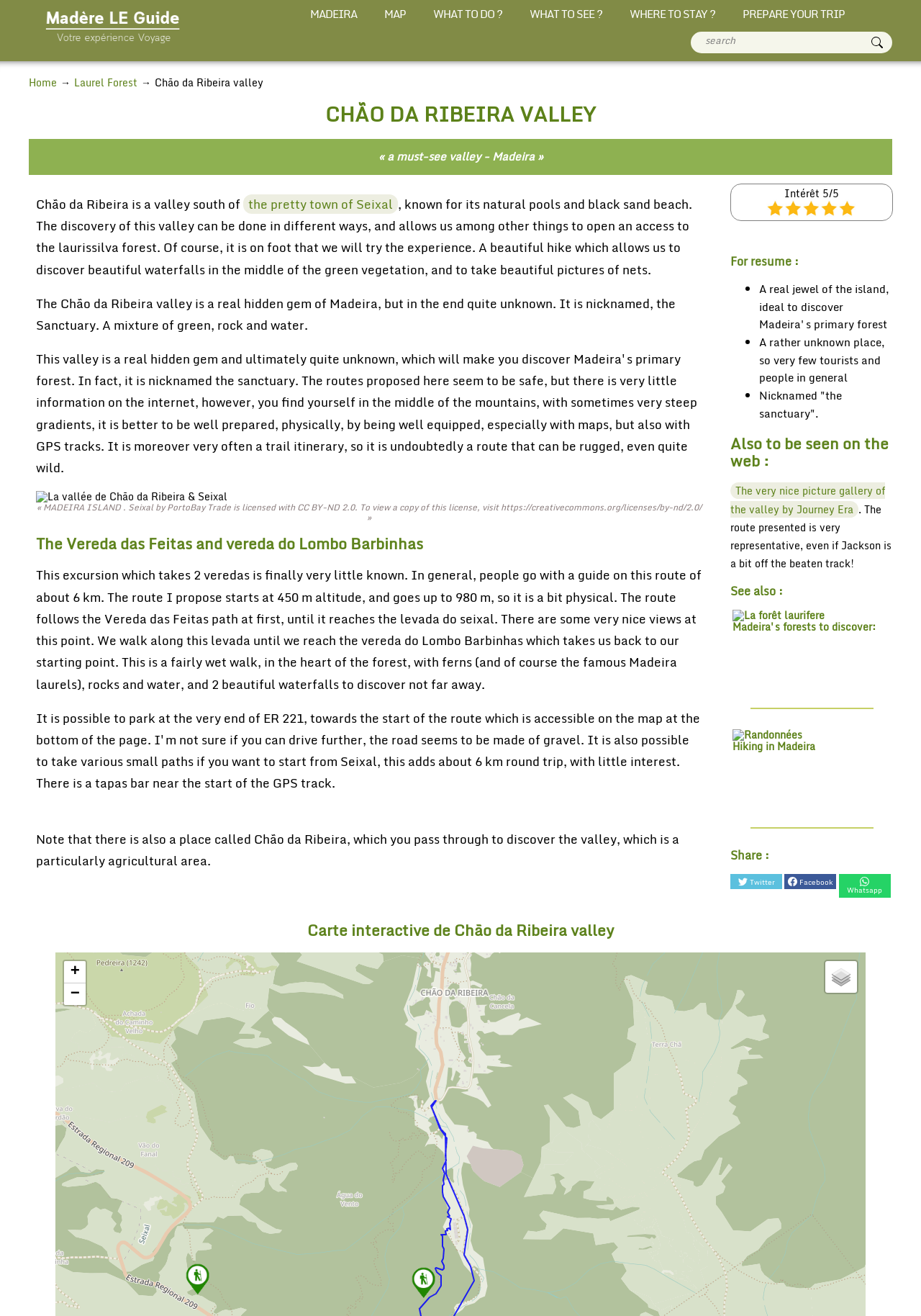Identify the bounding box coordinates of the region that needs to be clicked to carry out this instruction: "Zoom in the map". Provide these coordinates as four float numbers ranging from 0 to 1, i.e., [left, top, right, bottom].

[0.069, 0.73, 0.093, 0.747]